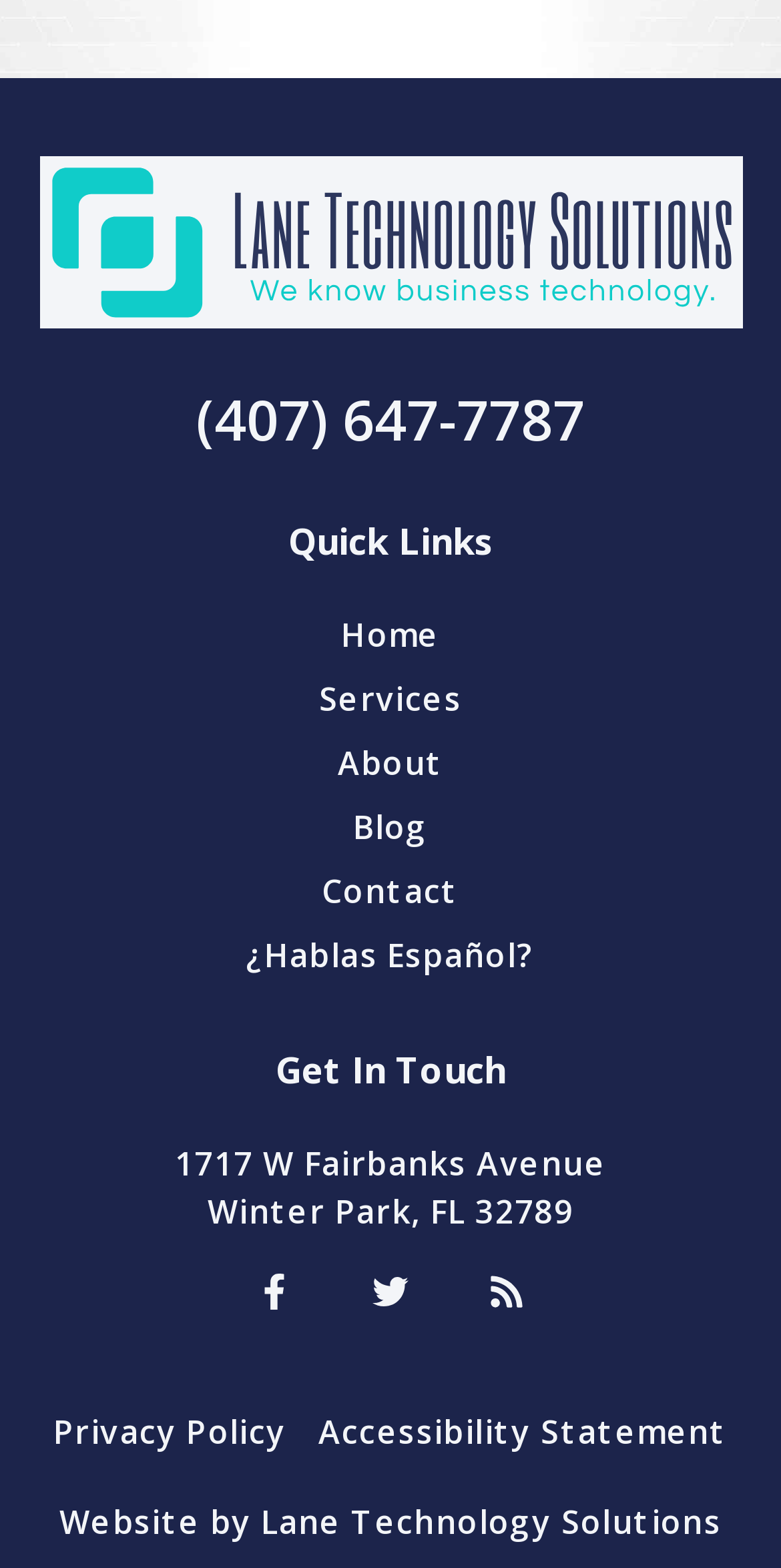Locate the bounding box coordinates of the item that should be clicked to fulfill the instruction: "Call the phone number".

[0.05, 0.248, 0.95, 0.287]